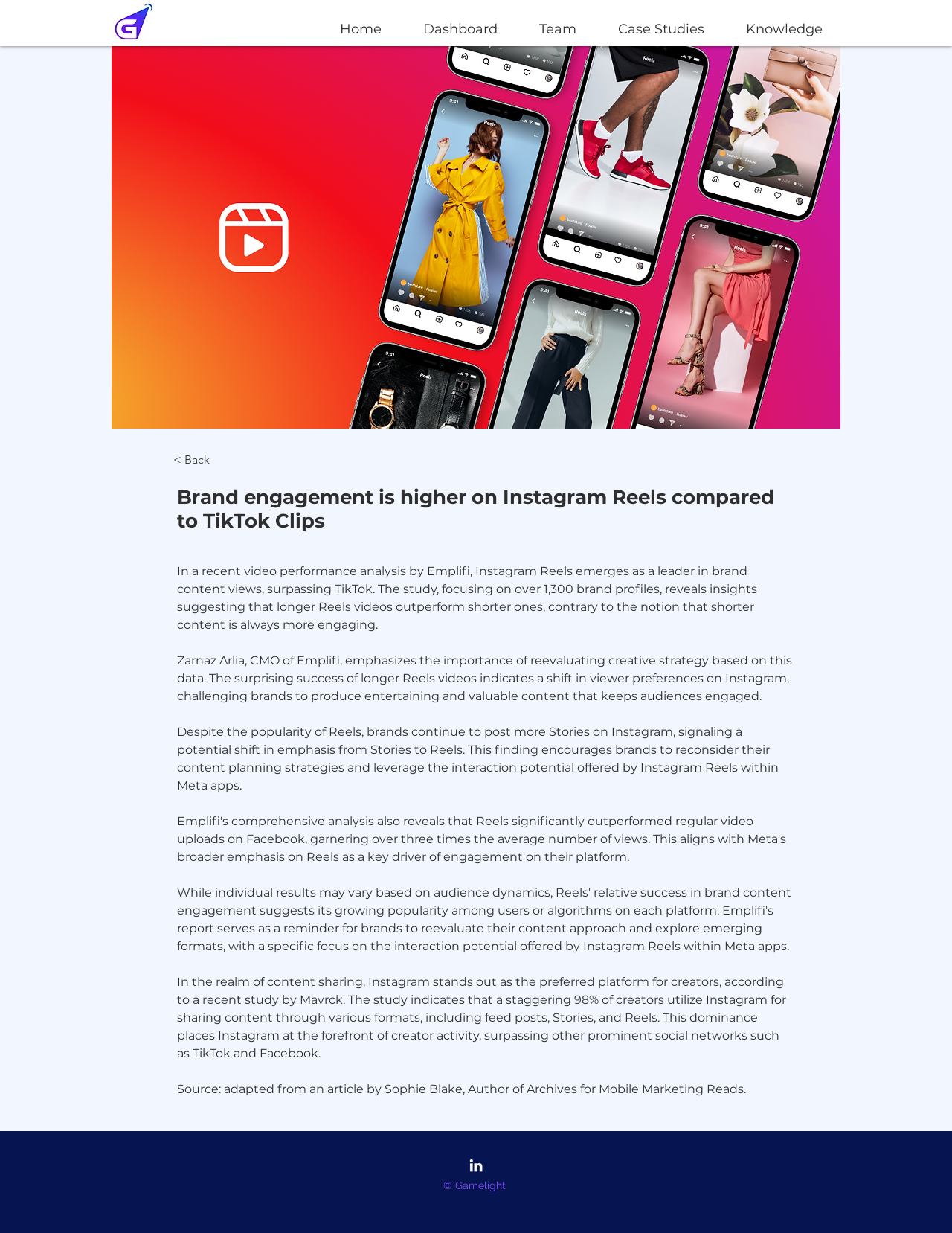How many brand profiles were analyzed in the study?
Please respond to the question with a detailed and informative answer.

The article mentions that the study by Emplifi focused on over 1,300 brand profiles to analyze the performance of brand content on Instagram Reels and TikTok.